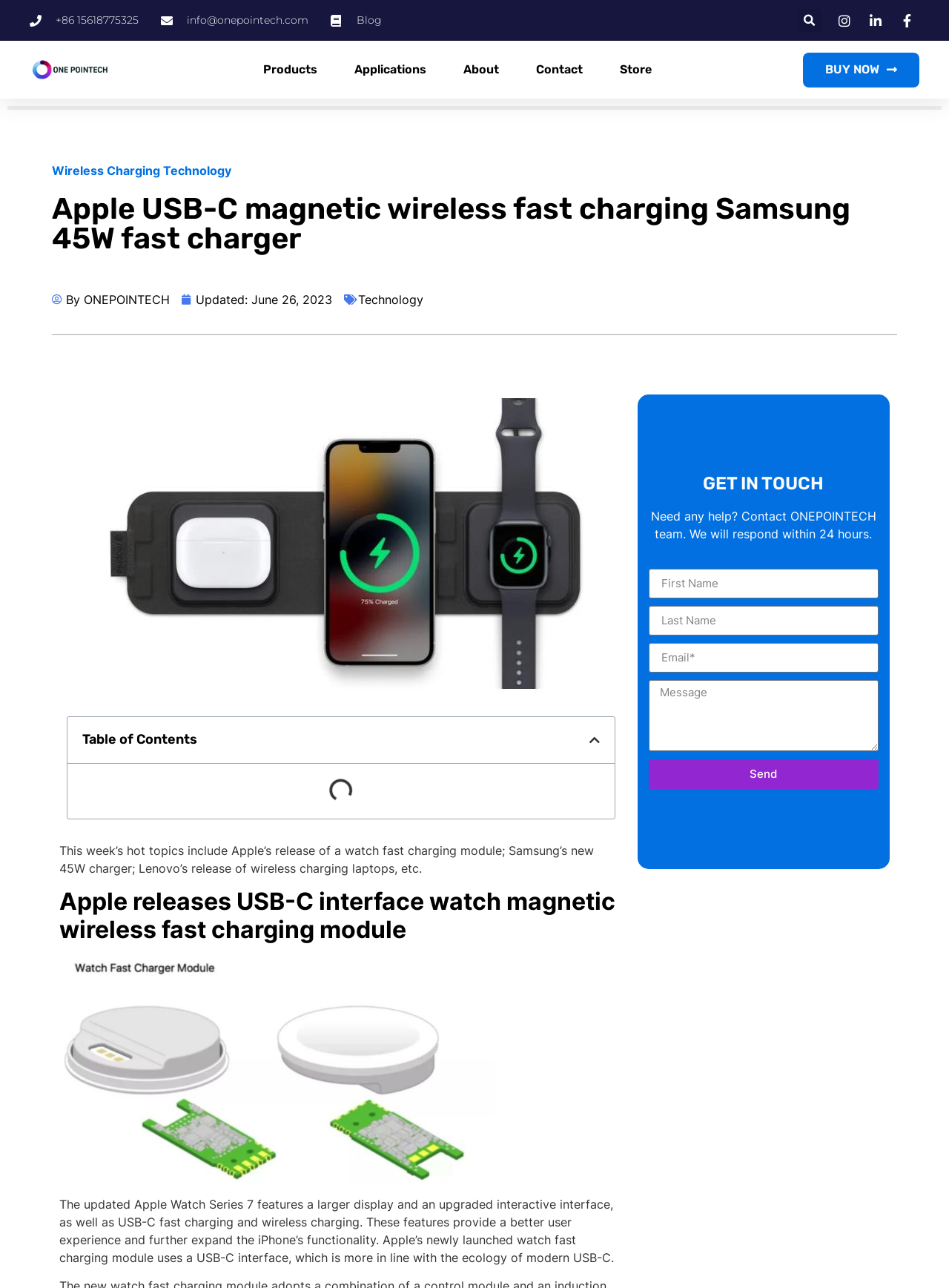Show the bounding box coordinates for the element that needs to be clicked to execute the following instruction: "Contact ONEPOINTECH team". Provide the coordinates in the form of four float numbers between 0 and 1, i.e., [left, top, right, bottom].

[0.683, 0.589, 0.926, 0.612]